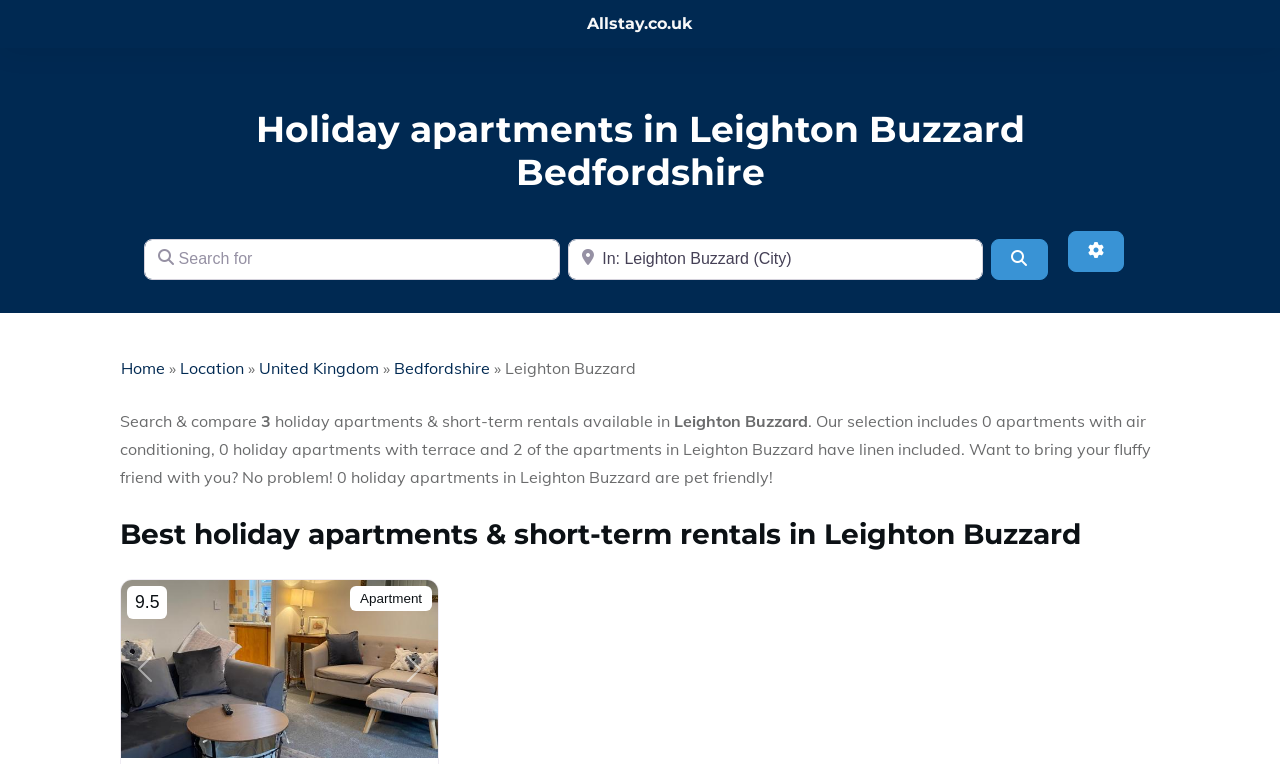Please determine the bounding box coordinates of the element's region to click for the following instruction: "View the '422281480' apartment".

[0.095, 0.759, 0.342, 0.992]